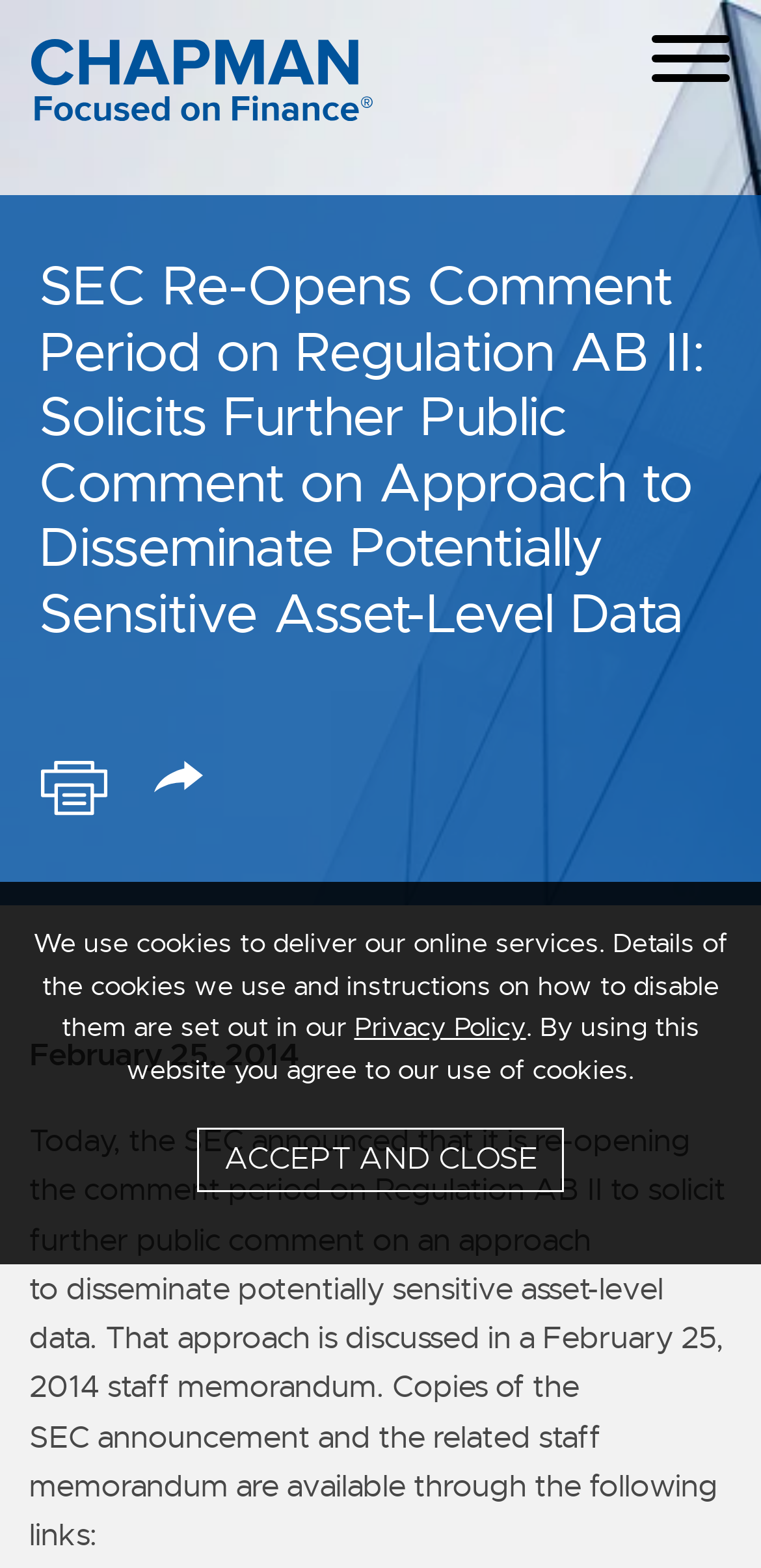Please reply to the following question using a single word or phrase: 
What is the date of the SEC announcement?

February 25, 2014